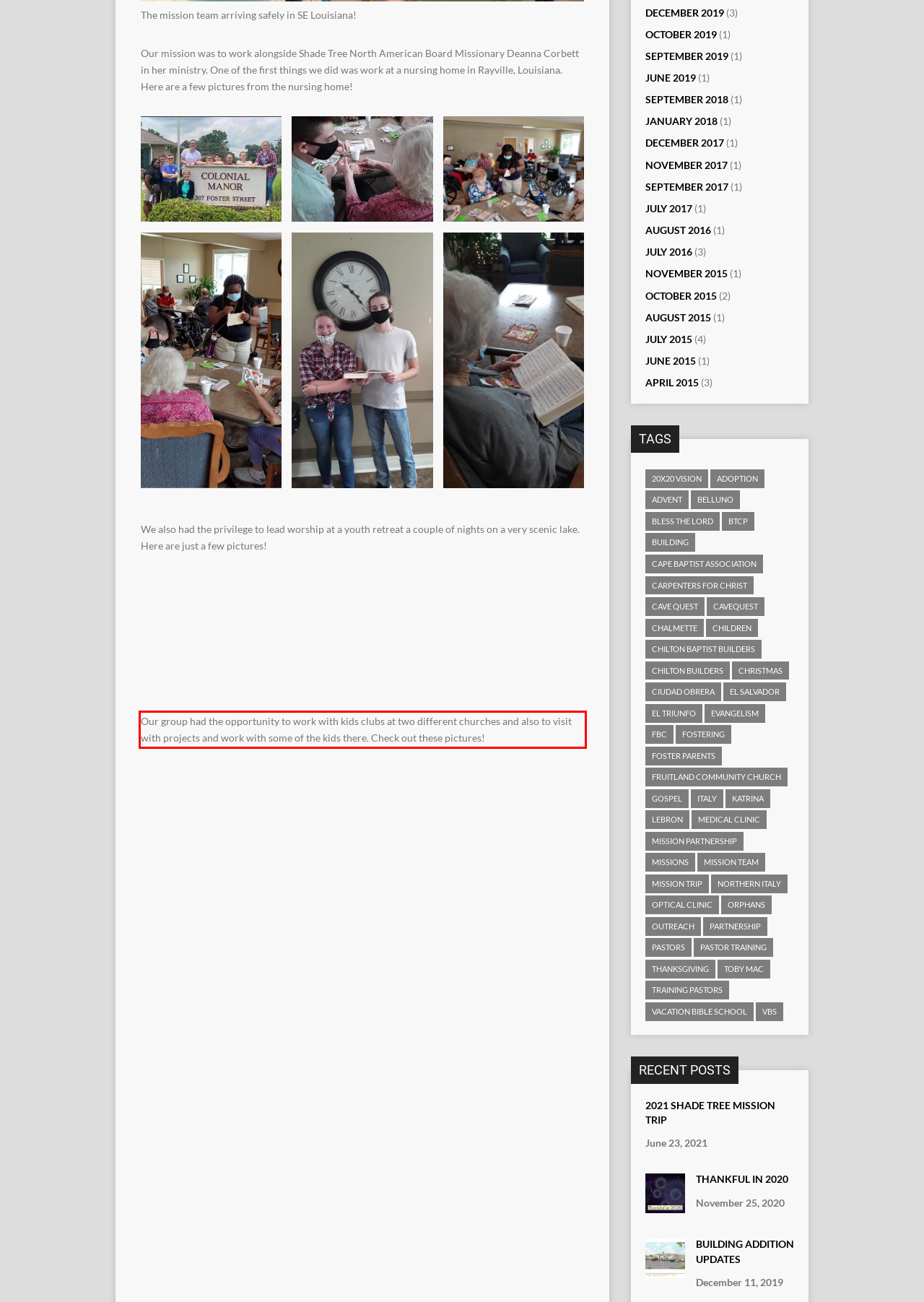Review the webpage screenshot provided, and perform OCR to extract the text from the red bounding box.

Our group had the opportunity to work with kids clubs at two different churches and also to visit with projects and work with some of the kids there. Check out these pictures!